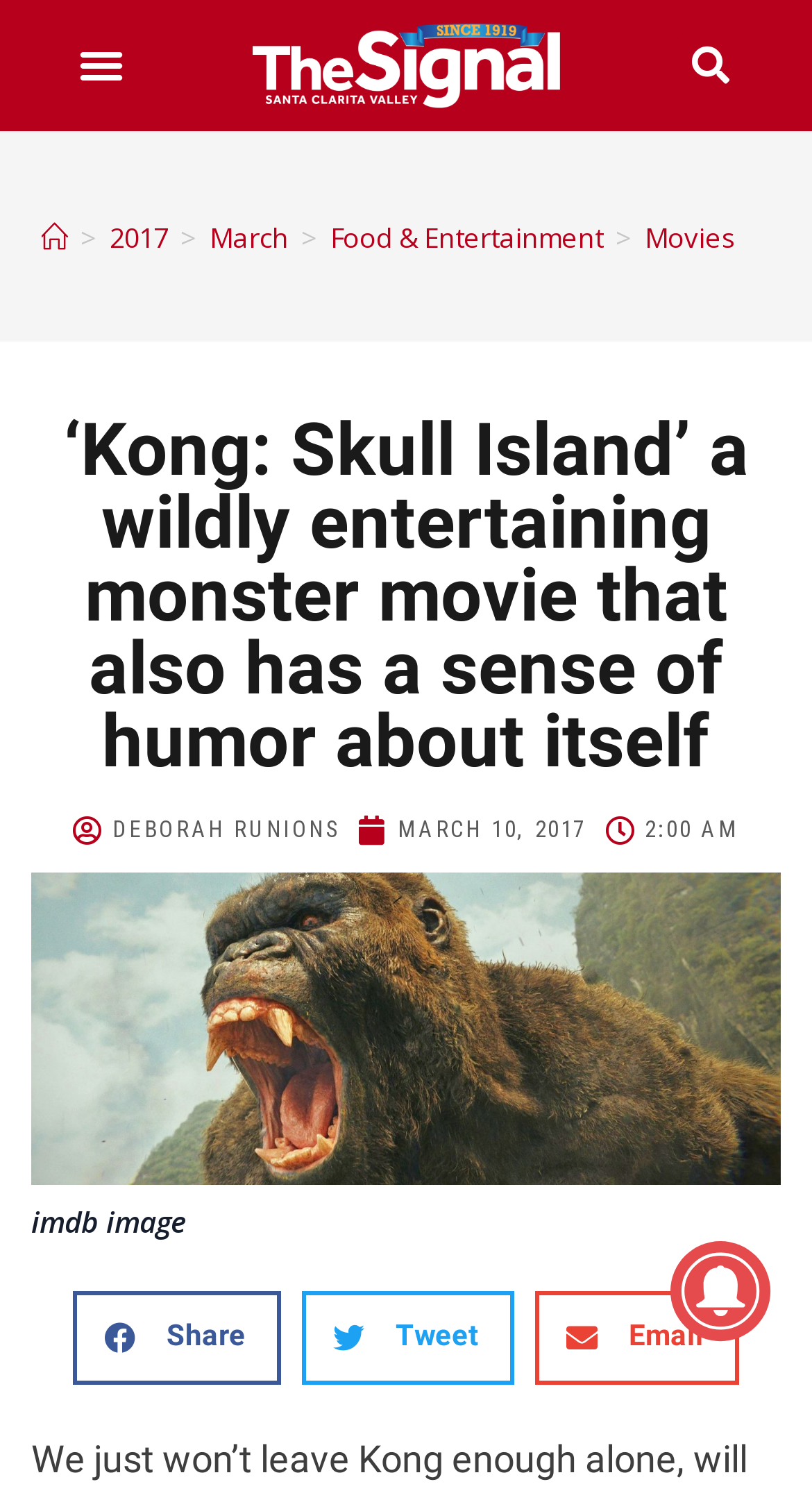Find the bounding box of the UI element described as follows: "Menu".

[0.083, 0.021, 0.167, 0.067]